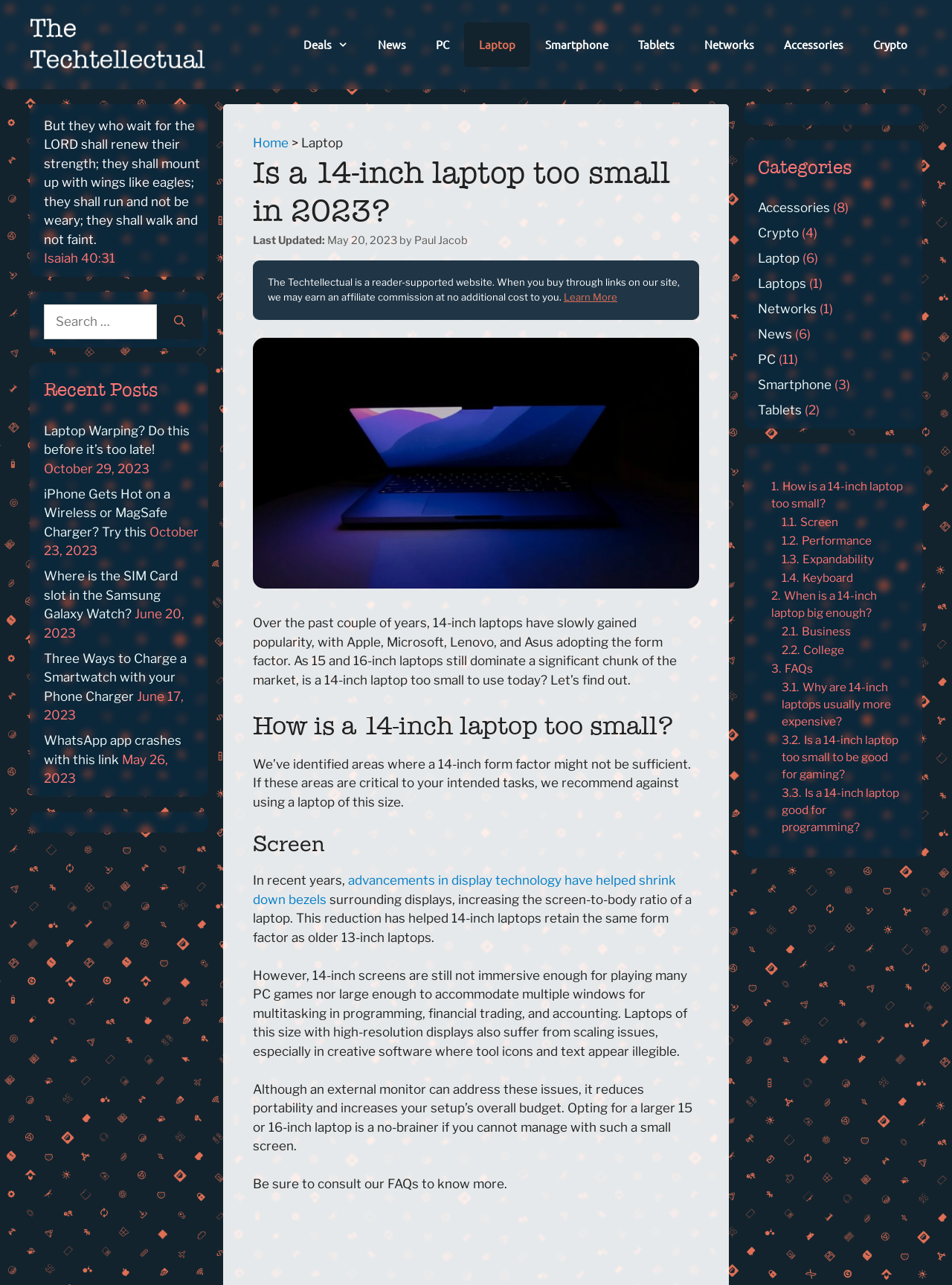Please locate and retrieve the main header text of the webpage.

Is a 14-inch laptop too small in 2023?